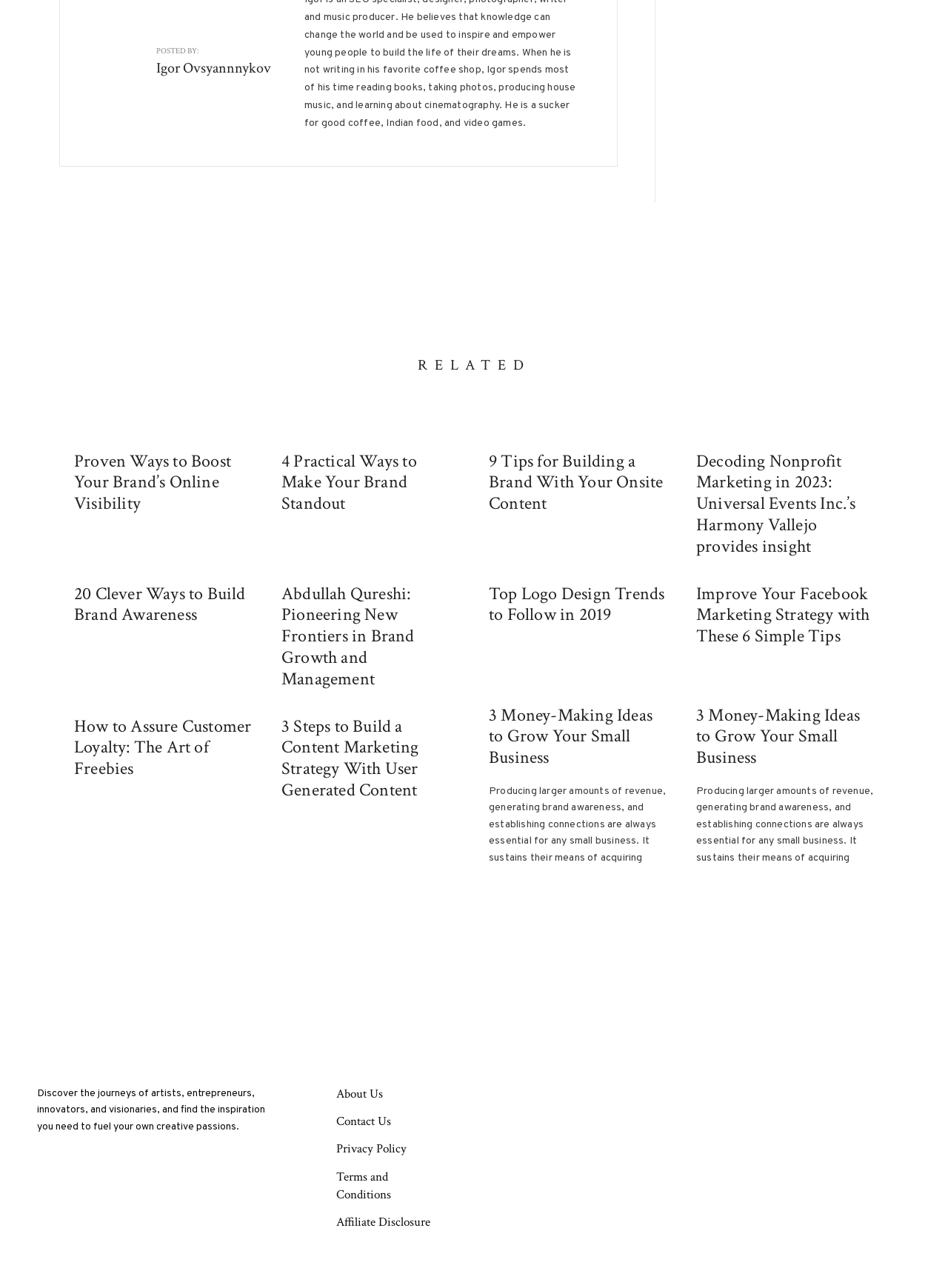Locate the bounding box coordinates of the area that needs to be clicked to fulfill the following instruction: "Learn about 4 Practical Ways to Make Your Brand Standout". The coordinates should be in the format of four float numbers between 0 and 1, namely [left, top, right, bottom].

[0.297, 0.351, 0.484, 0.4]